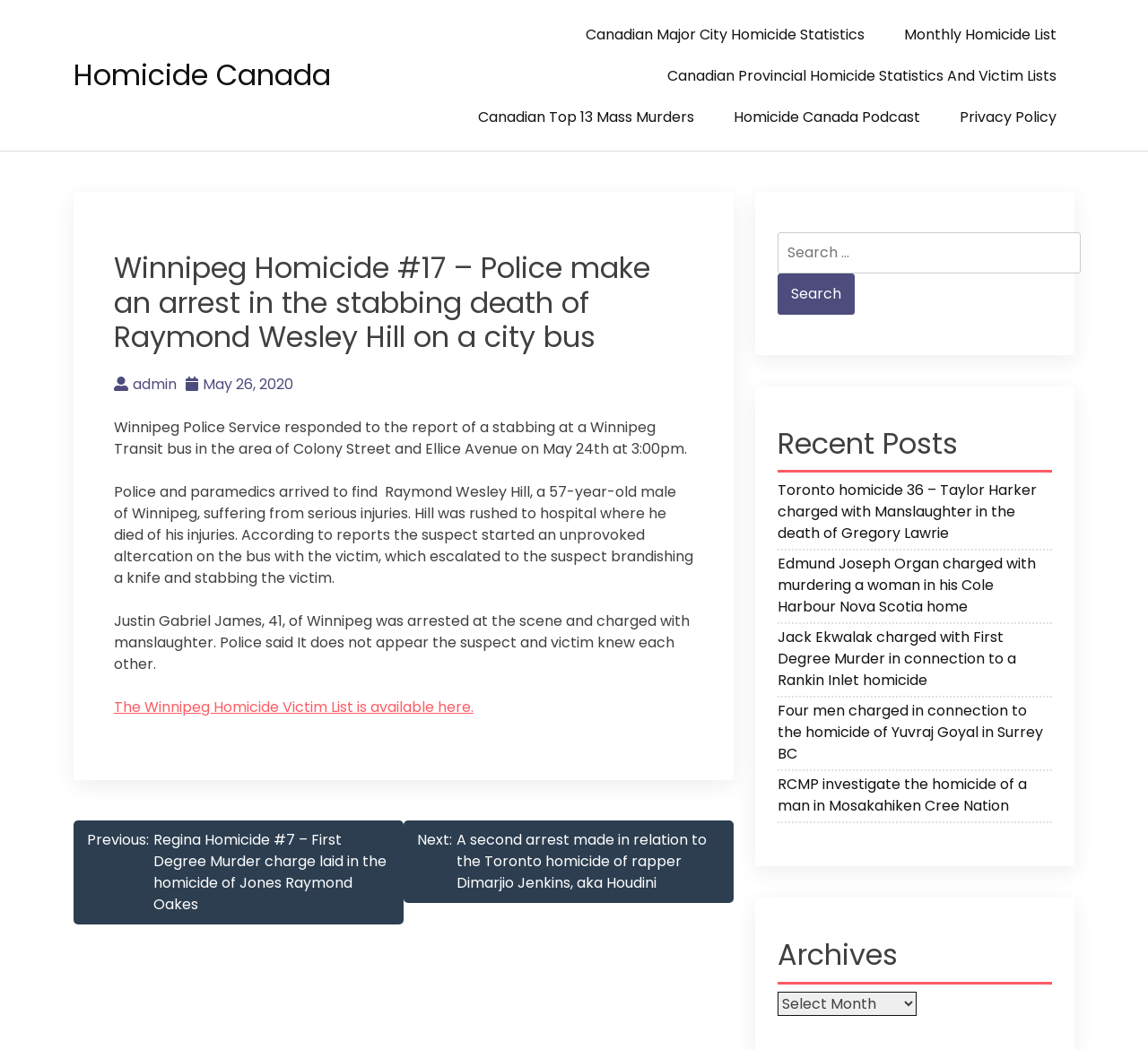Who was arrested at the scene?
Based on the image, give a concise answer in the form of a single word or short phrase.

Justin Gabriel James